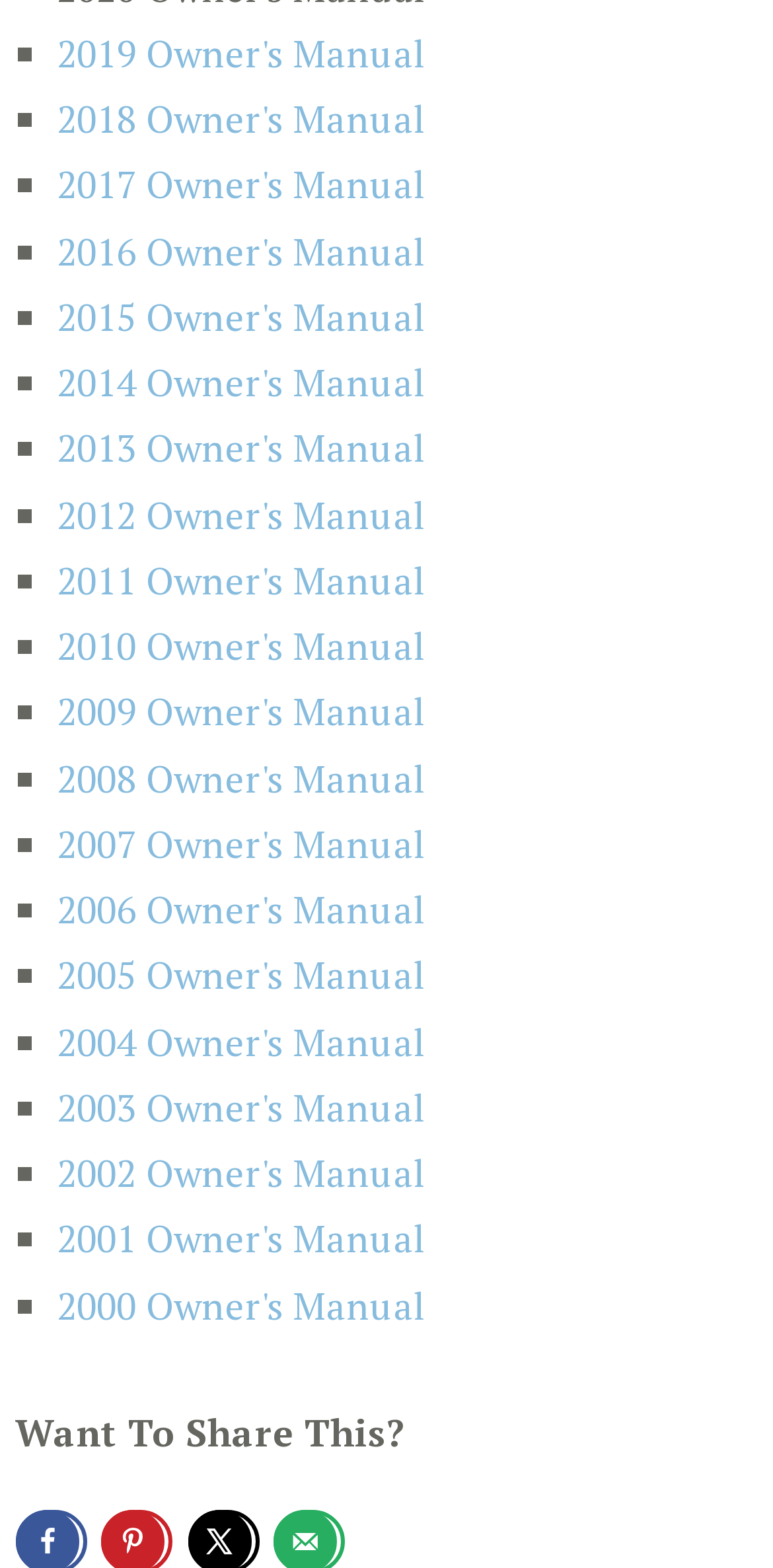Determine the bounding box coordinates of the region that needs to be clicked to achieve the task: "Click 2000 Owner's Manual".

[0.074, 0.811, 0.551, 0.853]